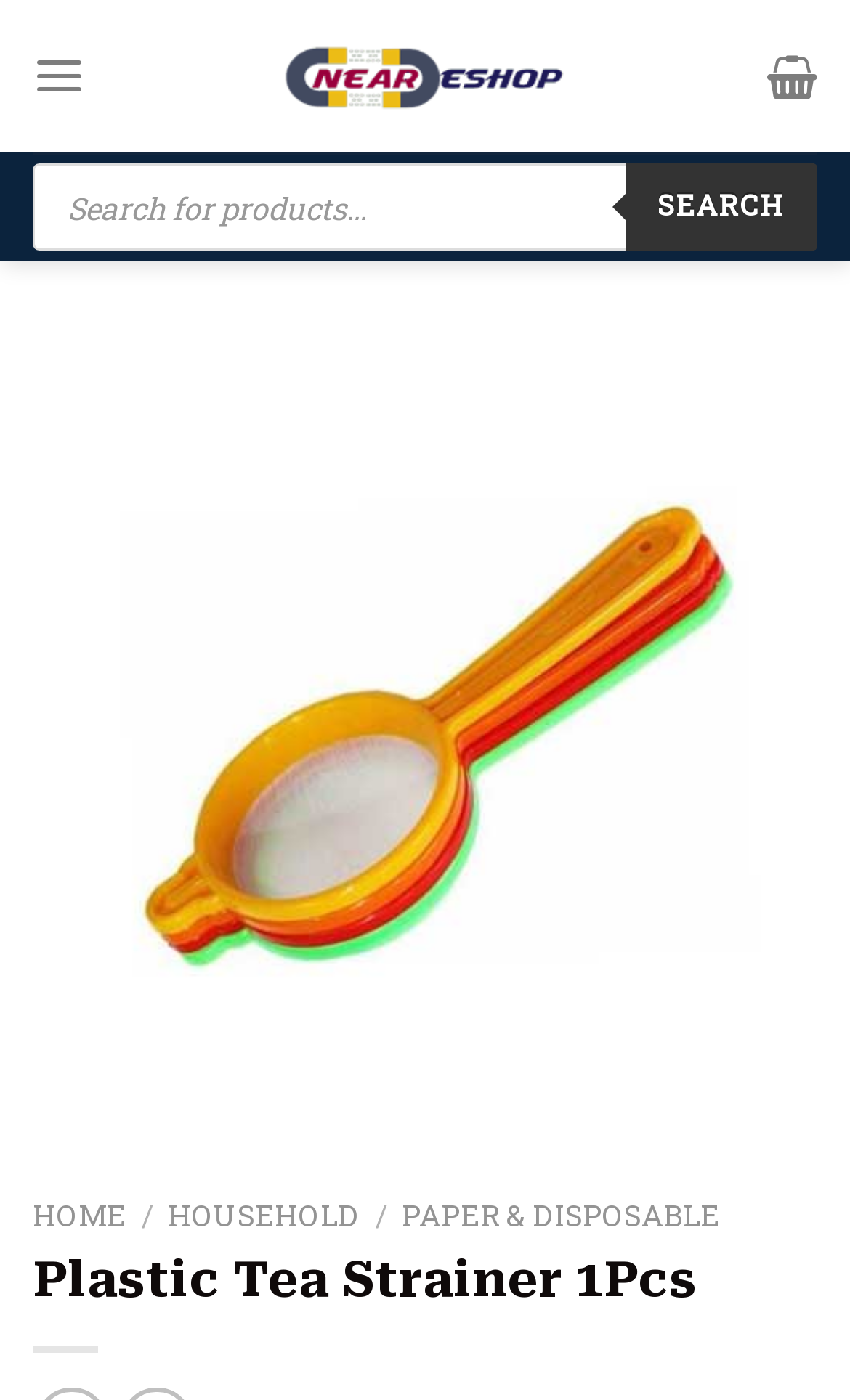What is the purpose of the button at the top right corner of the search box?
Please answer the question with a detailed and comprehensive explanation.

The button at the top right corner of the search box is labeled as 'Search', which suggests that its purpose is to initiate a search query based on the input in the search box.